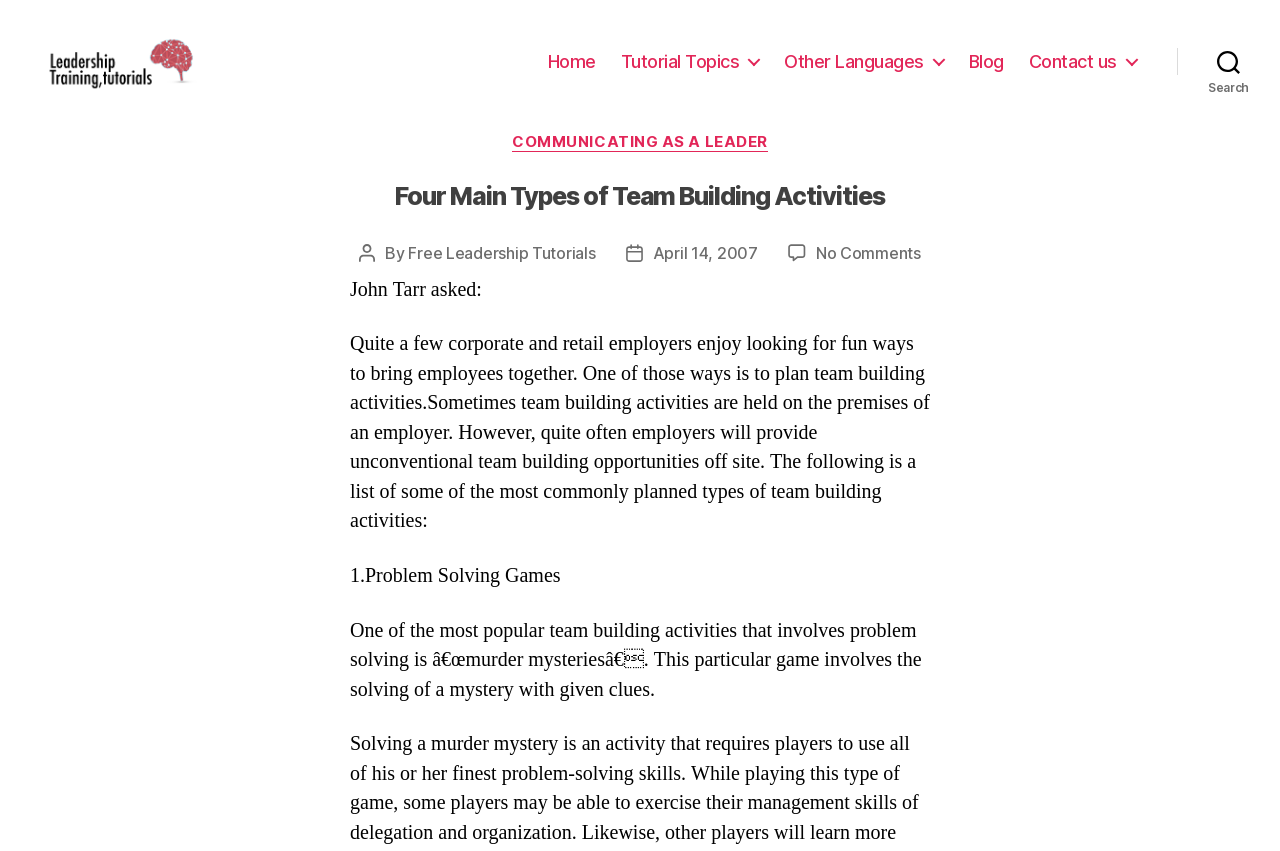Who is the author of the post?
Please provide a comprehensive and detailed answer to the question.

The webpage mentions 'John Tarr asked:' at the beginning of the article, indicating that John Tarr is the author of the post.